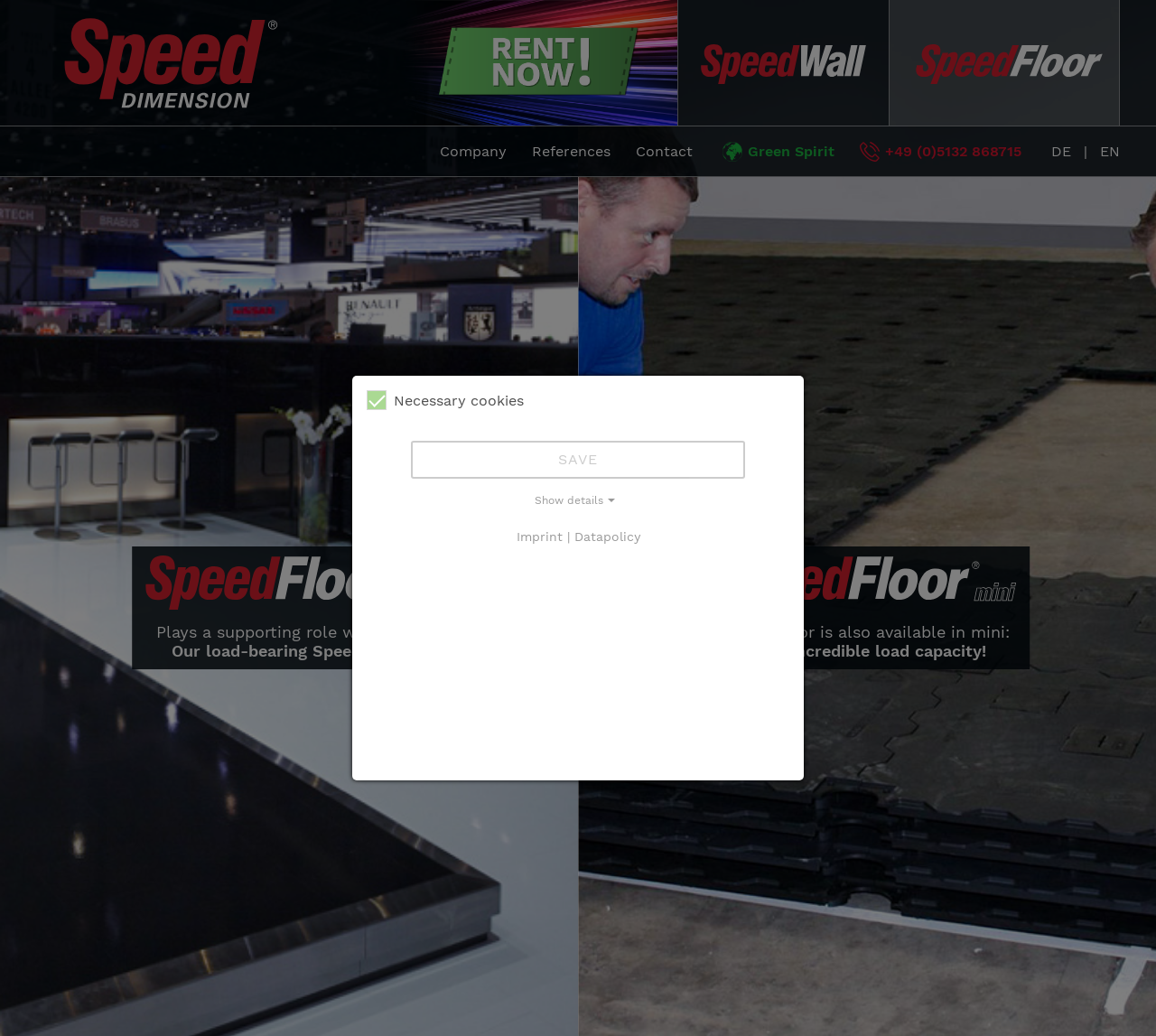Kindly determine the bounding box coordinates of the area that needs to be clicked to fulfill this instruction: "Go to Company page".

[0.37, 0.122, 0.449, 0.17]